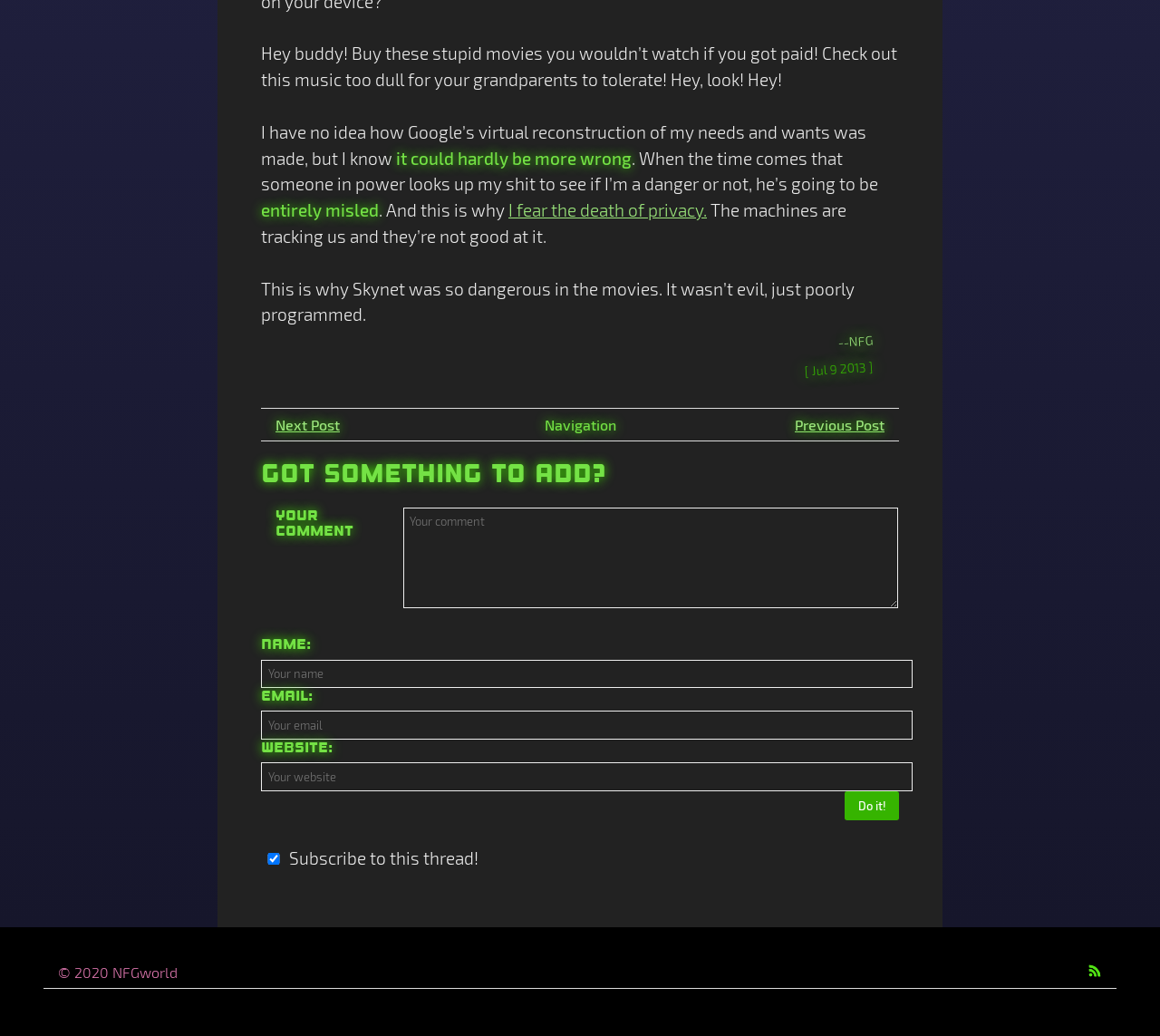Determine the bounding box coordinates for the area you should click to complete the following instruction: "Enter your comment".

[0.347, 0.49, 0.774, 0.587]